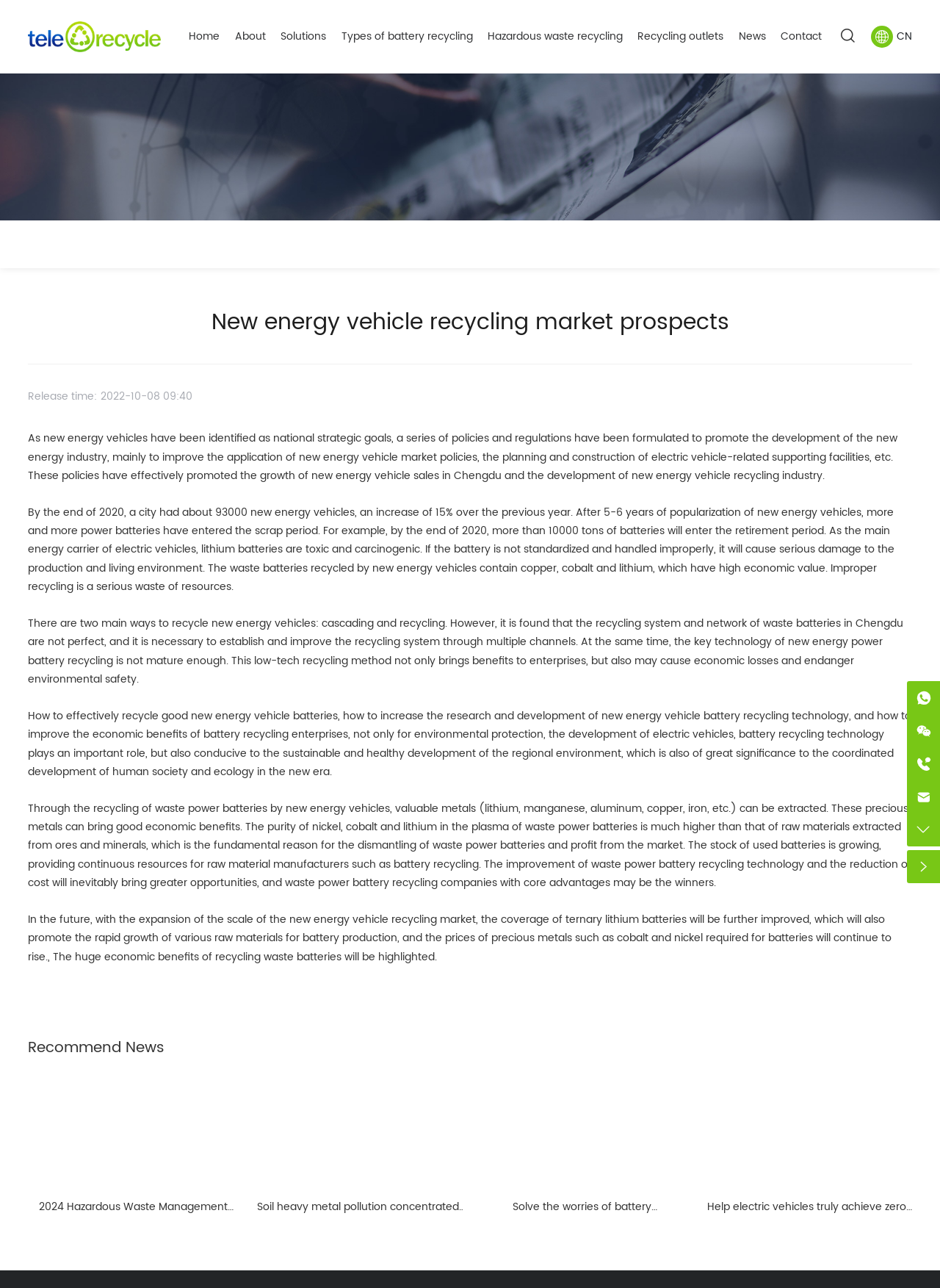Determine the bounding box coordinates of the clickable element to achieve the following action: 'Learn about Waste battery solution'. Provide the coordinates as four float values between 0 and 1, formatted as [left, top, right, bottom].

[0.174, 0.057, 0.472, 0.083]